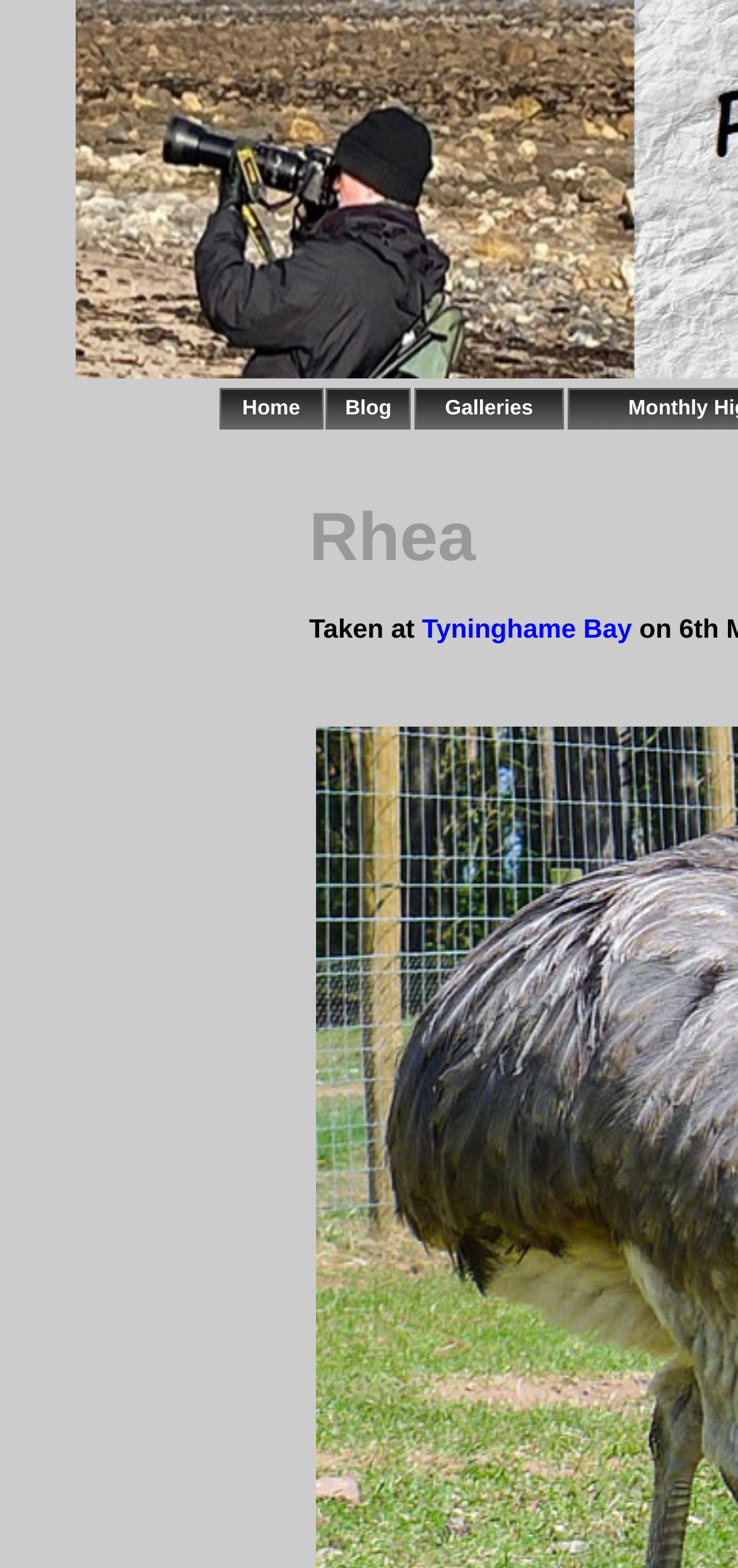Describe the webpage meticulously, covering all significant aspects.

The webpage is about Rhea, and it has a navigation menu at the top with three main links: "Home", "Blog", and "Galleries". These links are positioned horizontally, with "Home" on the left, "Blog" in the middle, and "Galleries" on the right. 

Below the "Galleries" link, there is a sub-link called "Tyninghame Bay". This sub-link is positioned slightly below the "Galleries" link. 

There is an empty table cell to the right of the "Blog" link, which does not contain any text or links.